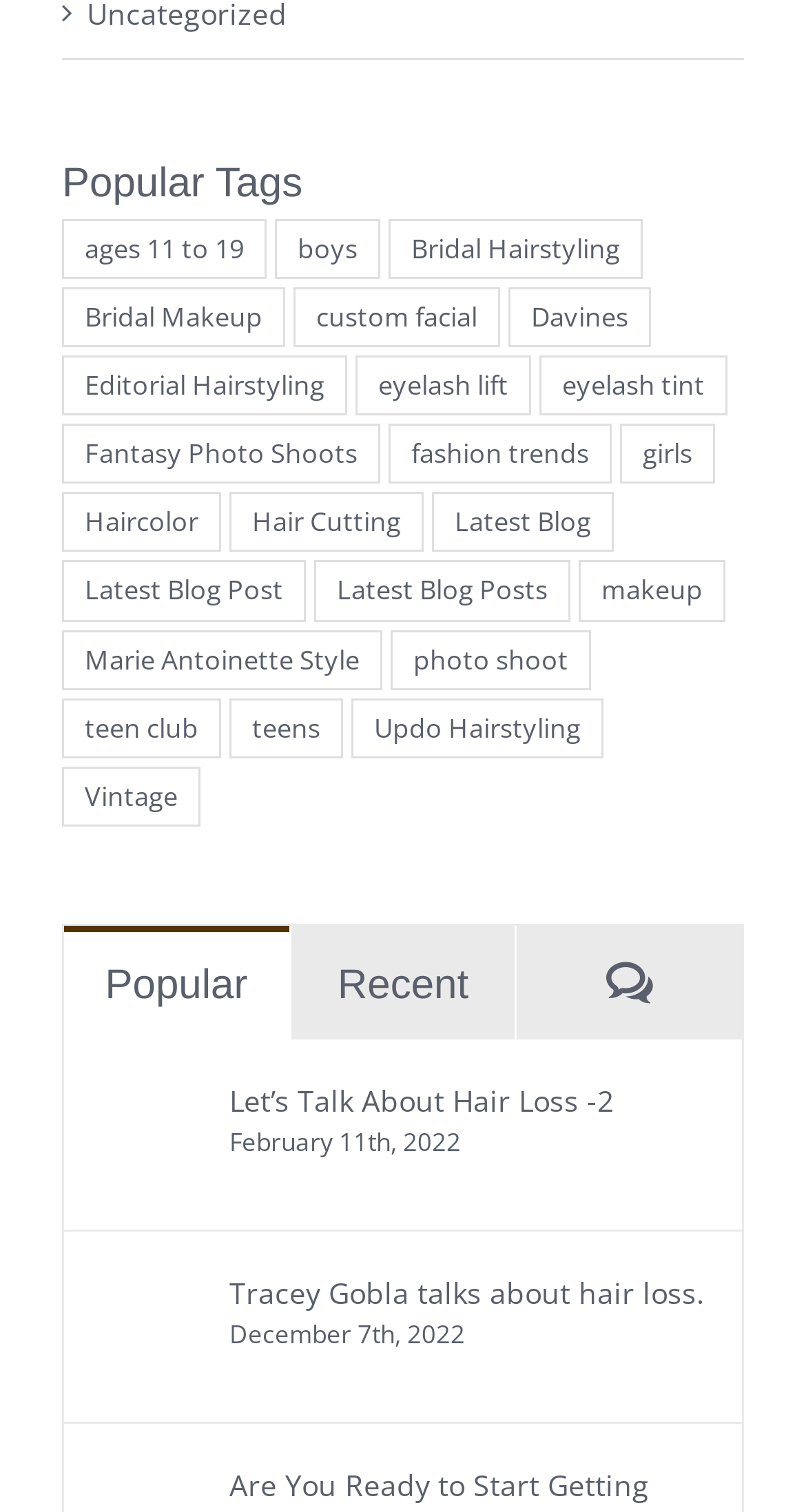How many items are related to 'boys'?
Using the visual information, reply with a single word or short phrase.

2